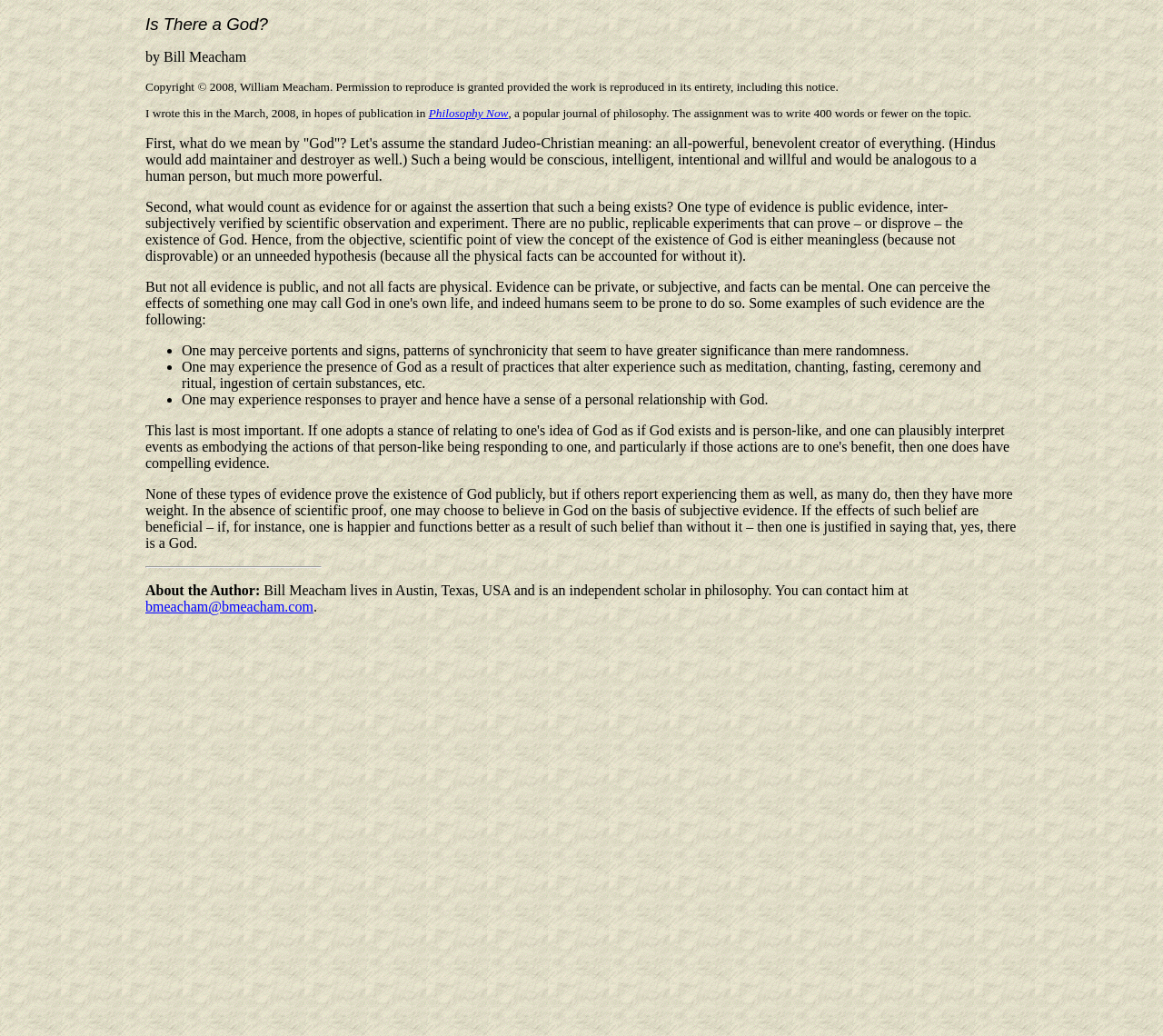Examine the image carefully and respond to the question with a detailed answer: 
What is one type of evidence for the existence of God mentioned in the article?

The article mentions that one may experience responses to prayer and hence have a sense of a personal relationship with God, which can be considered as a type of evidence for the existence of God.